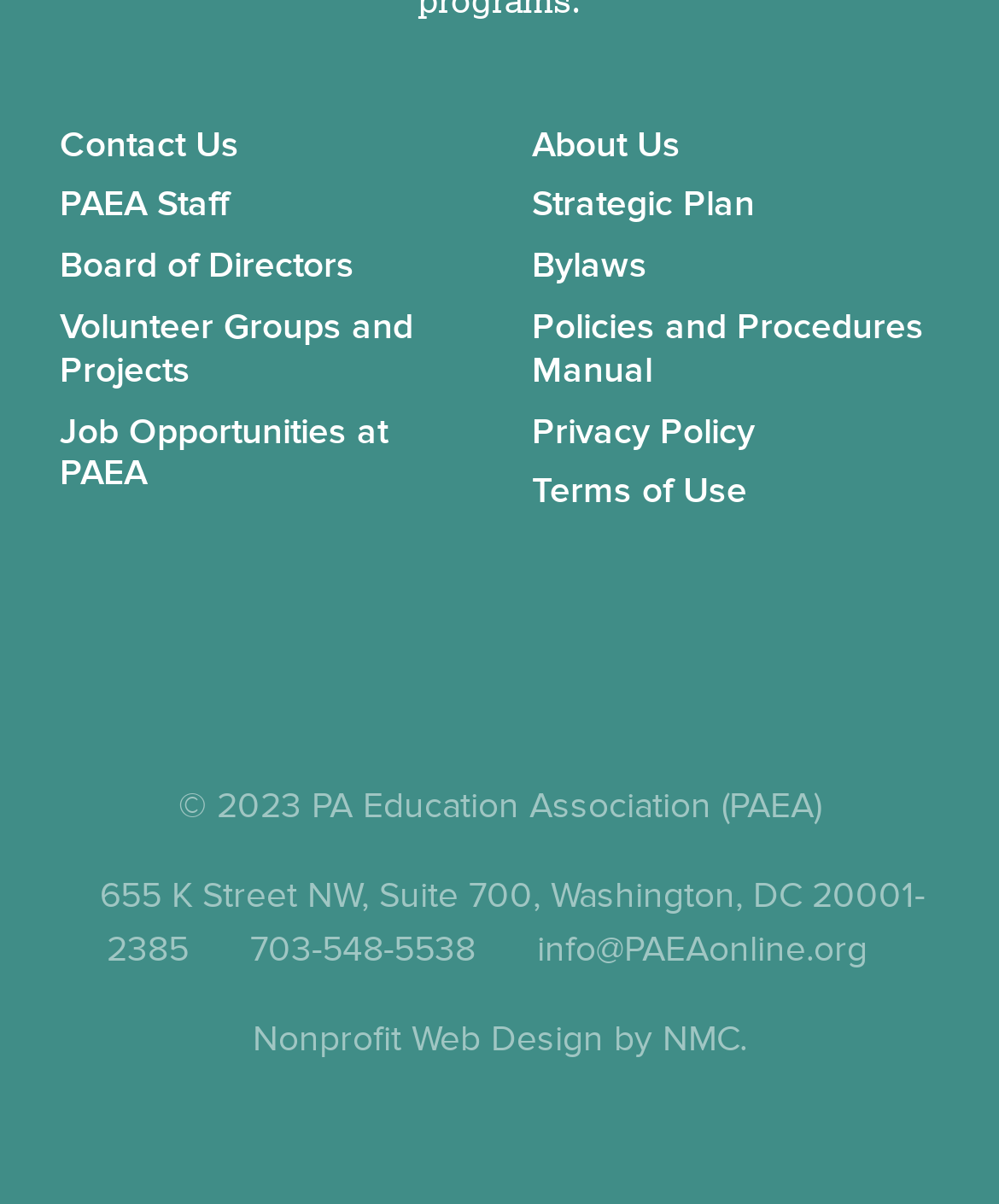Identify the bounding box for the described UI element. Provide the coordinates in (top-left x, top-left y, bottom-right x, bottom-right y) format with values ranging from 0 to 1: About Us

[0.532, 0.101, 0.681, 0.135]